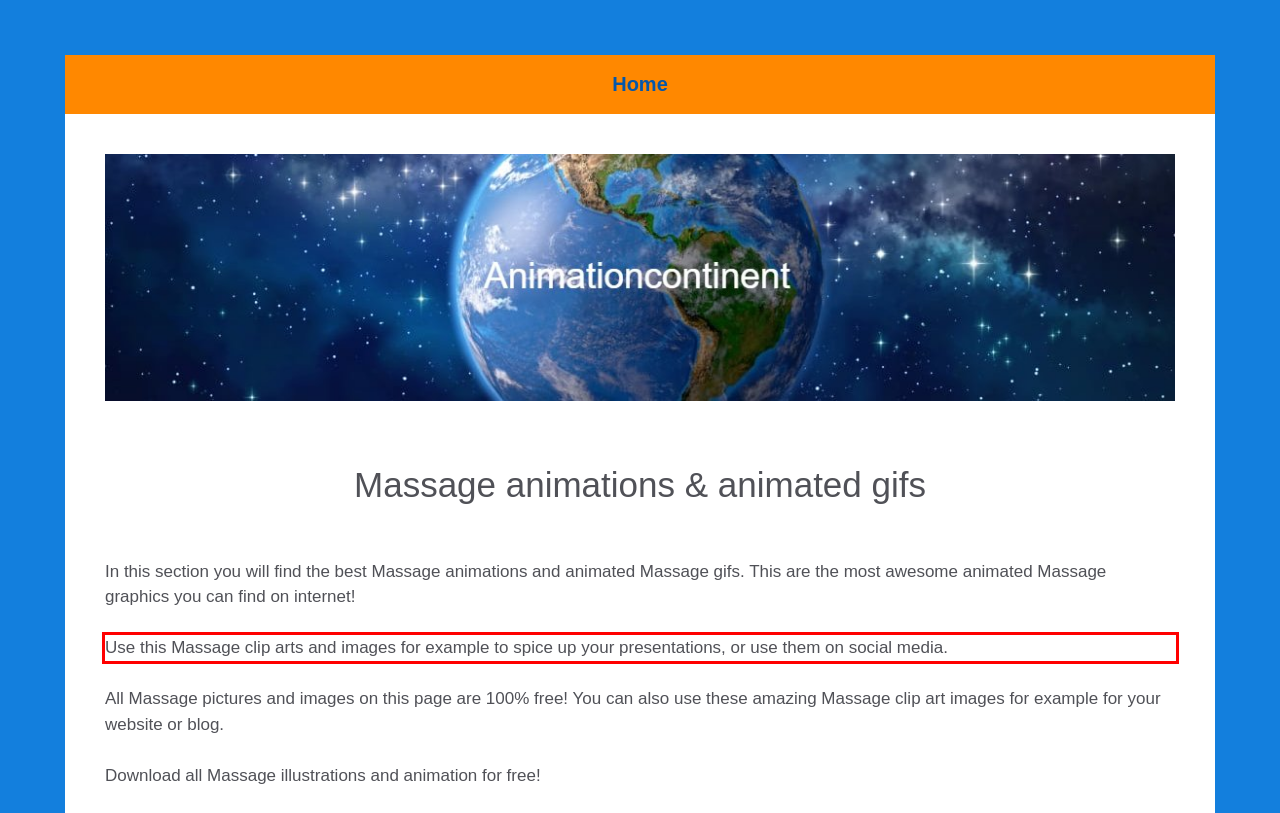You are presented with a webpage screenshot featuring a red bounding box. Perform OCR on the text inside the red bounding box and extract the content.

Use this Massage clip arts and images for example to spice up your presentations, or use them on social media.